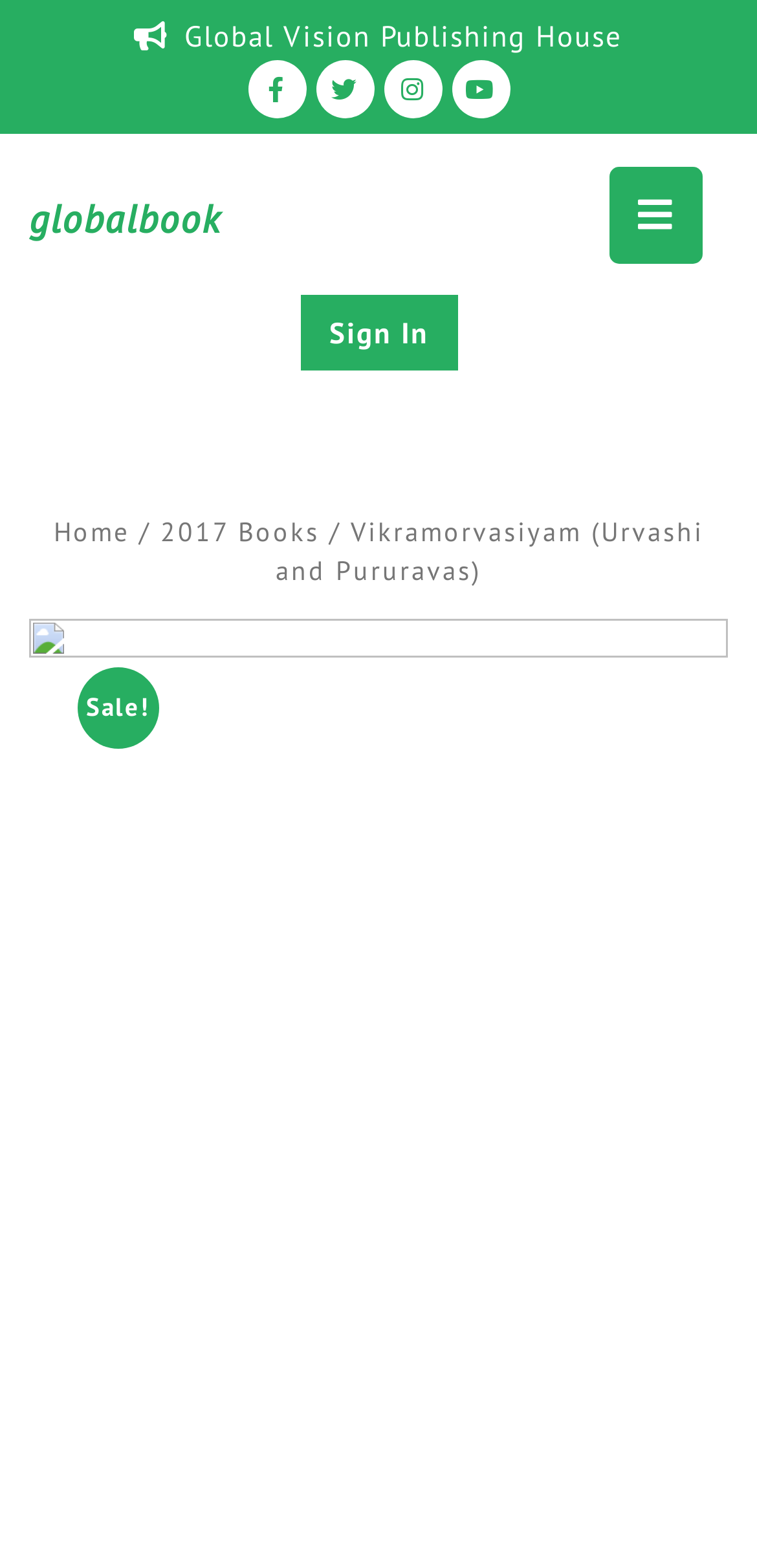Respond to the question below with a concise word or phrase:
What is the name of the book on this webpage?

Vikramorvasiyam (Urvashi and Pururavas)